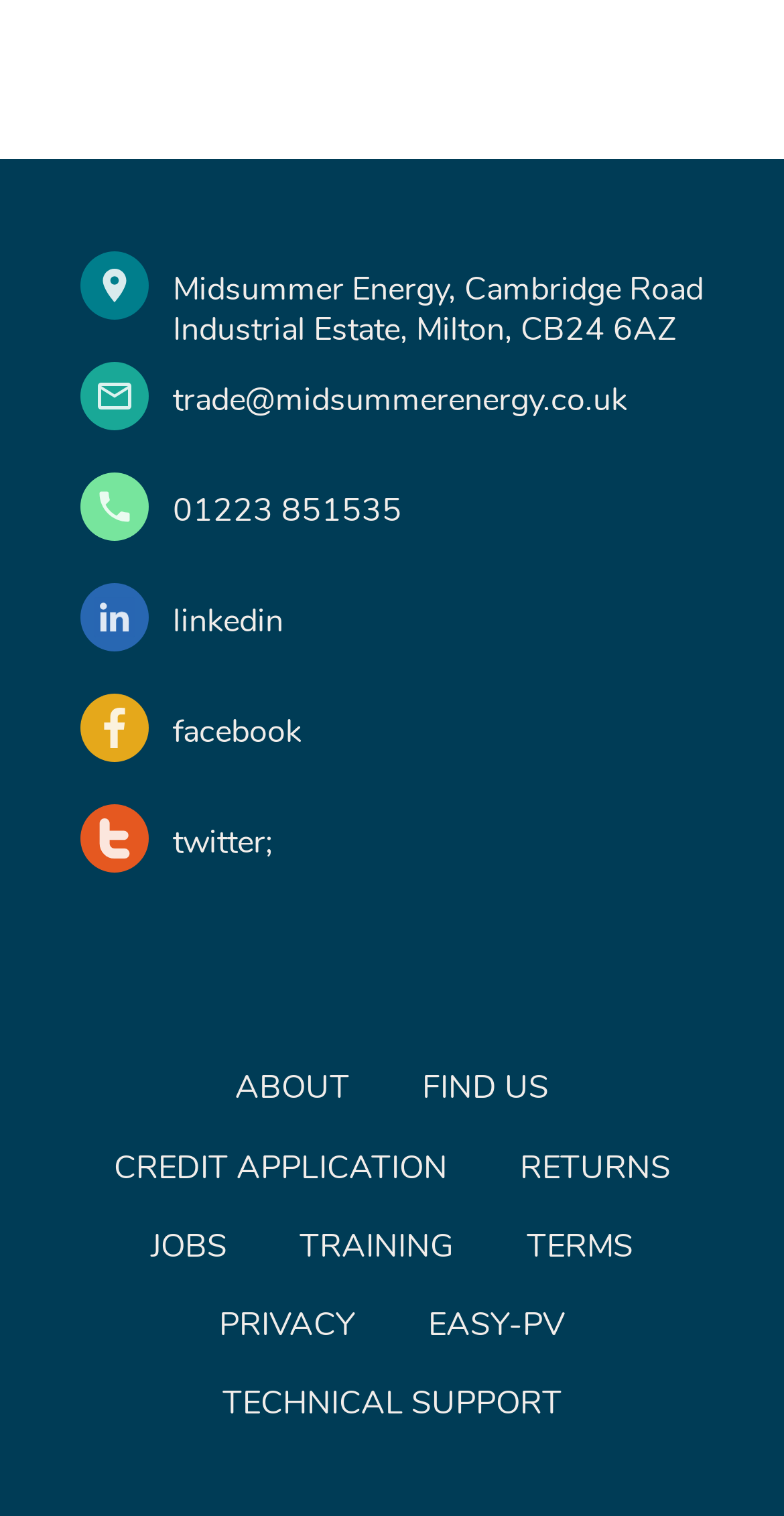Identify the bounding box coordinates of the clickable region necessary to fulfill the following instruction: "go to the about page". The bounding box coordinates should be four float numbers between 0 and 1, i.e., [left, top, right, bottom].

[0.279, 0.703, 0.467, 0.733]